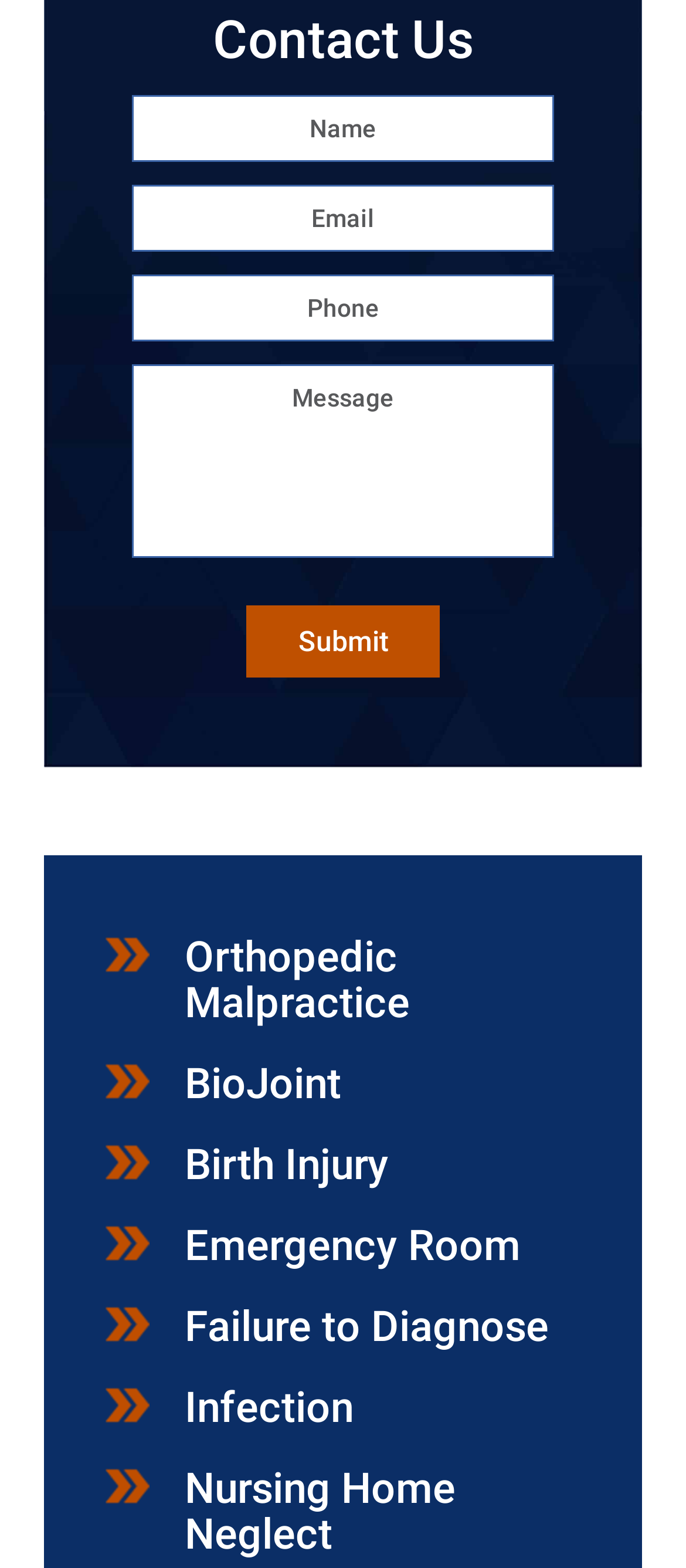Please find the bounding box coordinates of the element's region to be clicked to carry out this instruction: "View the latest coffee offerings".

None